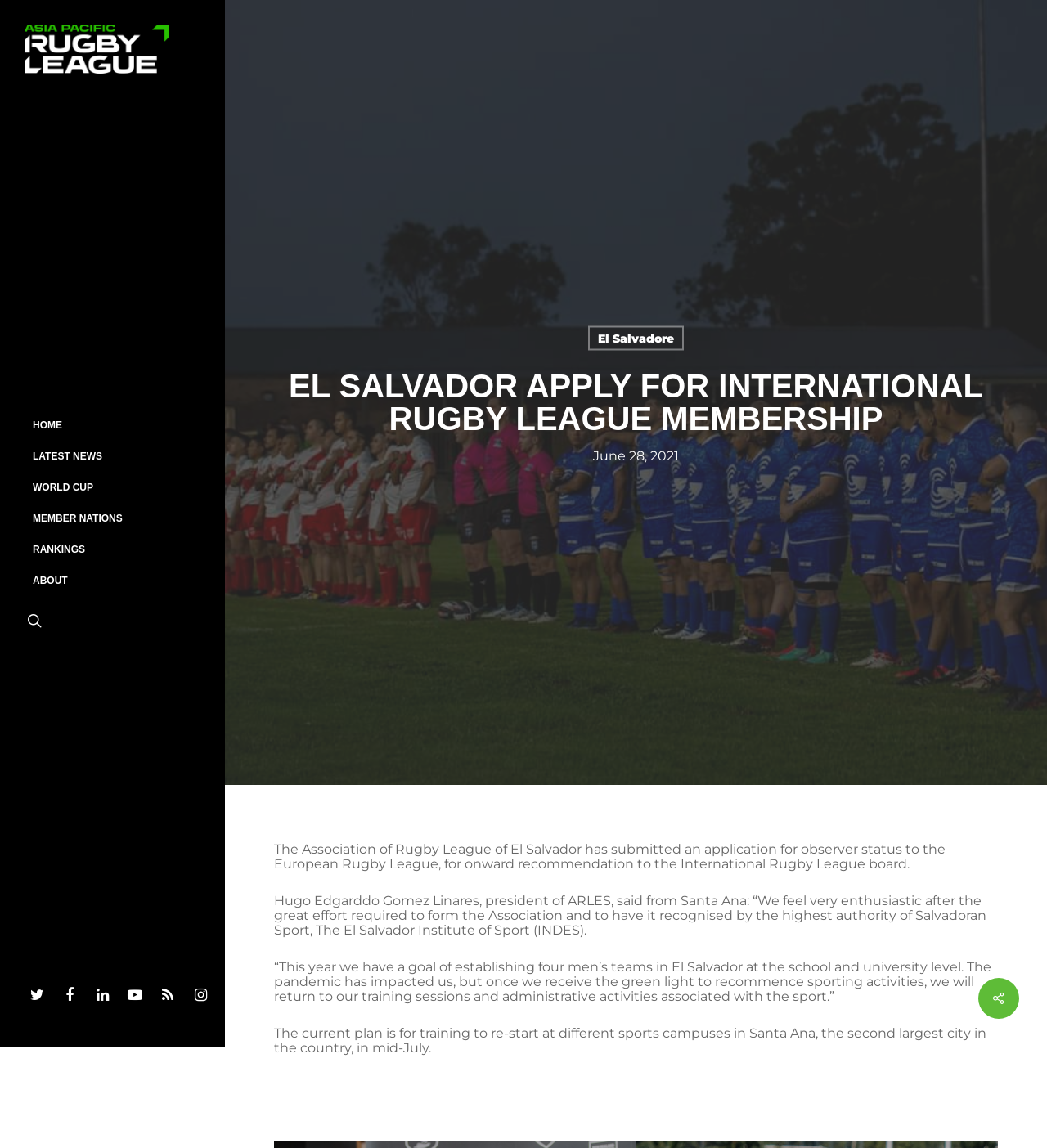What is the name of the organization applying for International Rugby League membership?
Using the image as a reference, answer the question with a short word or phrase.

El Salvador